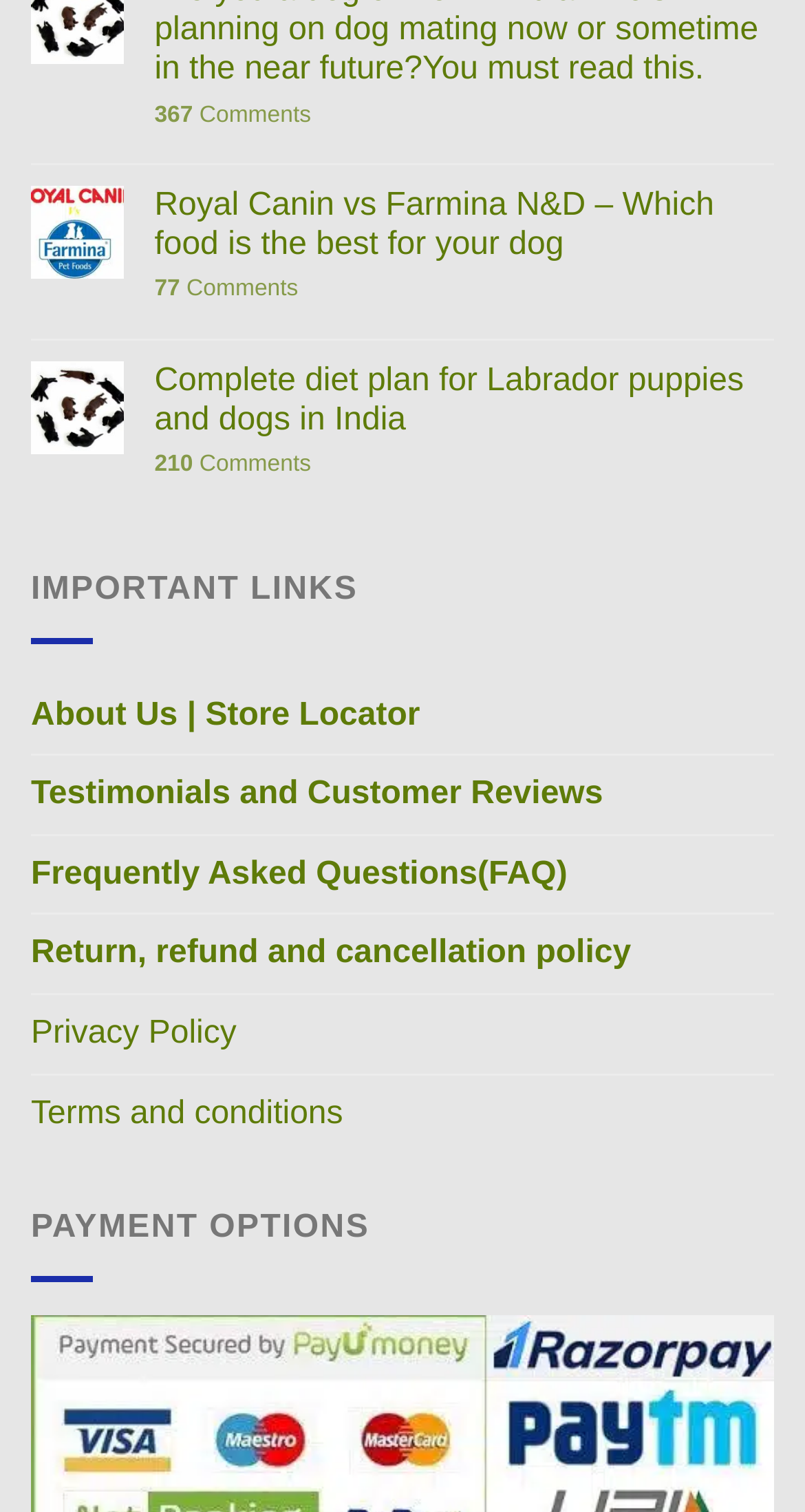Answer this question in one word or a short phrase: What is the category of the links at the bottom?

Important links